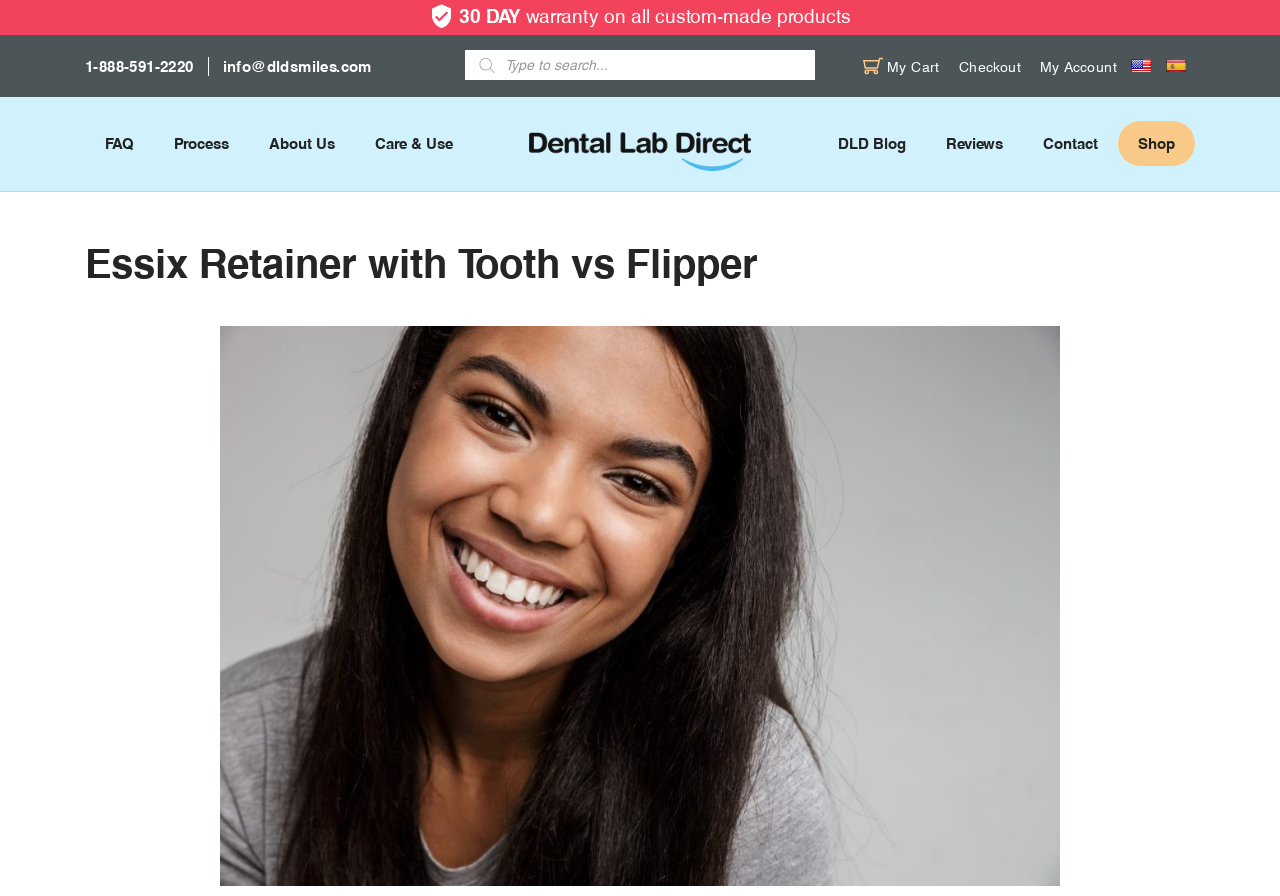Find the bounding box of the UI element described as: "DLD Blog". The bounding box coordinates should be given as four float values between 0 and 1, i.e., [left, top, right, bottom].

[0.655, 0.135, 0.708, 0.186]